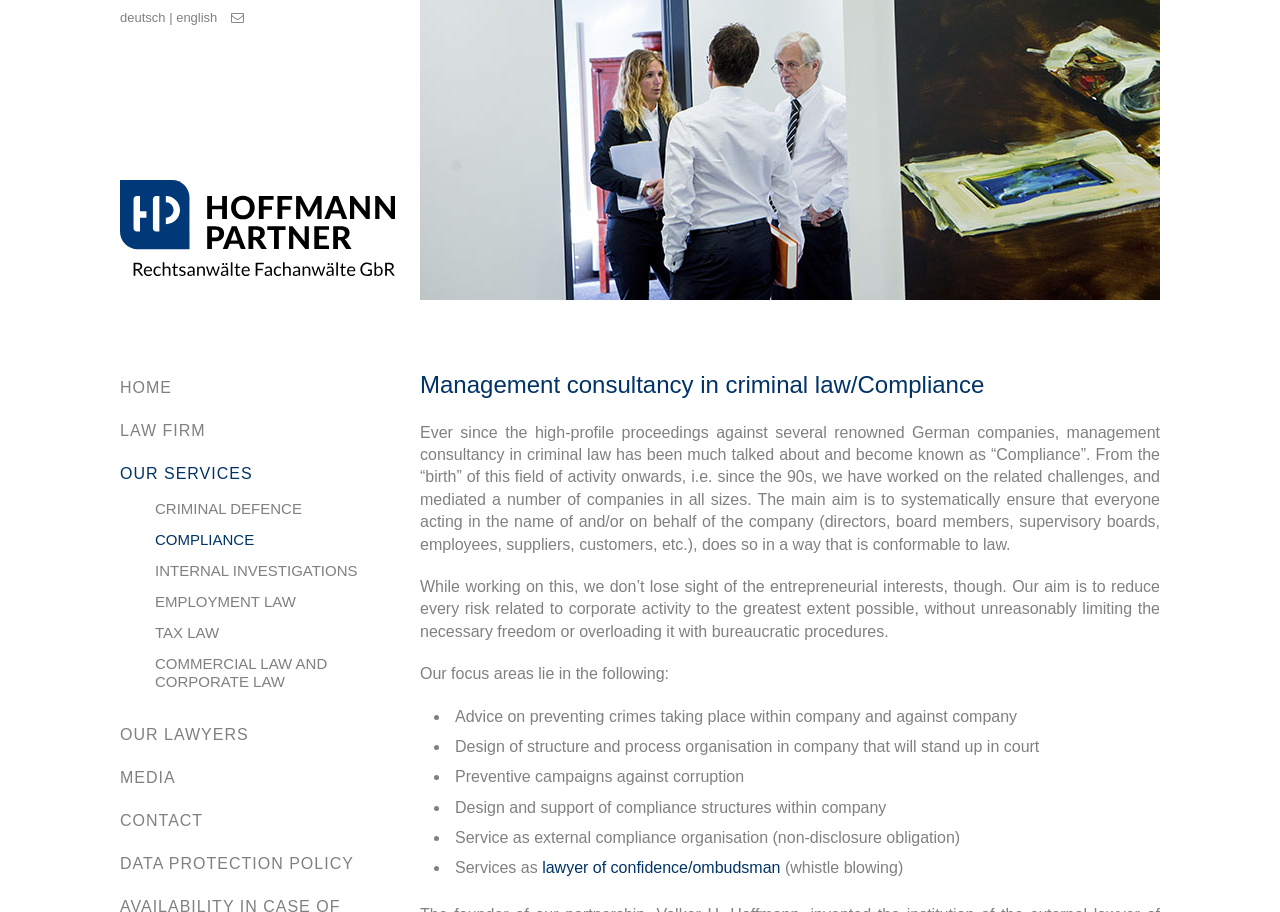Create an elaborate caption for the webpage.

The webpage is about a management consultancy firm specializing in criminal law and compliance, specifically highlighting their expertise in this field. At the top left corner, there is a logo of the firm, "Hoffmann & Partner Rechtsanwälte Fachanwälte GbR", accompanied by language selection links, "deutsch" and "english", and a search icon. 

Below the logo, there is a navigation menu with links to different sections of the website, including "HOME", "LAW FIRM", "OUR SERVICES", and others. 

The main content of the webpage is divided into two sections. The first section has a heading "Management consultancy in criminal law/Compliance" and provides an introduction to the field of management consultancy in criminal law, also known as "Compliance". The text explains that the firm has been working on related challenges since the 1990s and aims to ensure that companies operate in a way that is conformable to law.

The second section outlines the firm's focus areas in compliance, which include advising on preventing crimes, designing structure and process organization, preventive campaigns against corruption, and others. Each focus area is listed with a bullet point and a brief description.

At the bottom left corner, there are more links to other sections of the website, including "OUR LAWYERS", "MEDIA", "CONTACT", and "DATA PROTECTION POLICY".